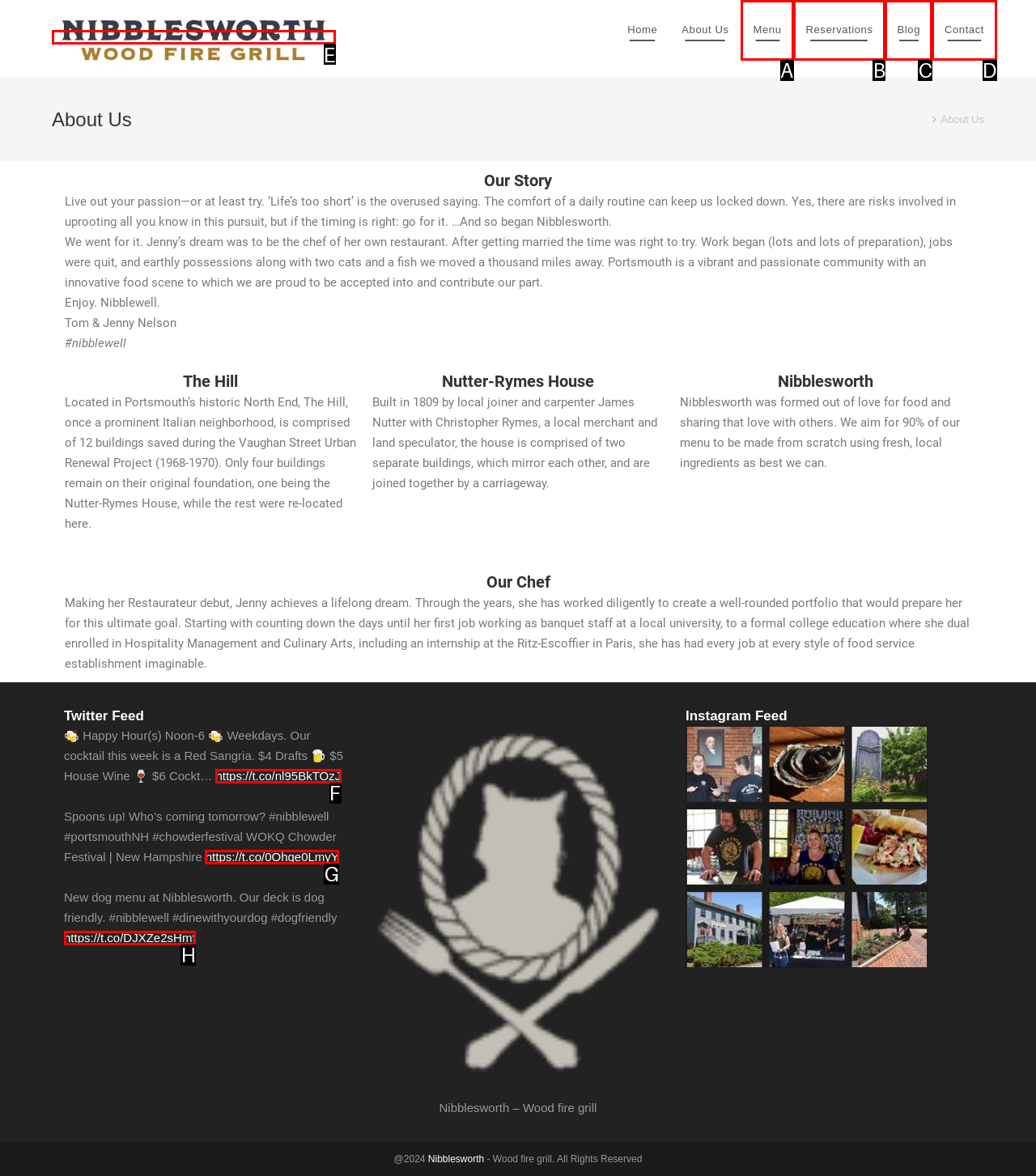Identify the letter of the UI element that fits the description: Reservations
Respond with the letter of the option directly.

B